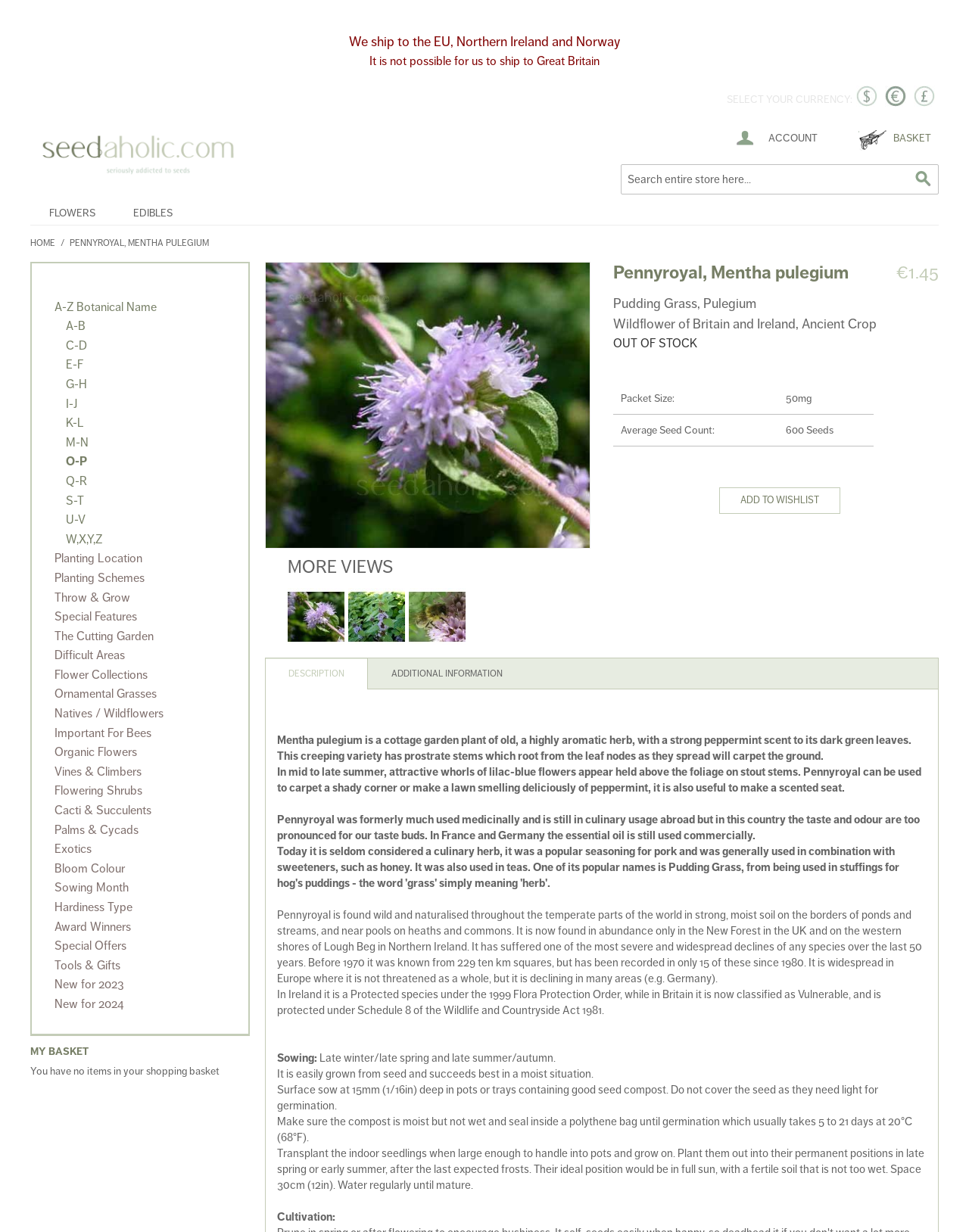What is the price of the seeds?
Answer the question in a detailed and comprehensive manner.

I found the answer by looking at the section of the webpage that displays the price of the seeds. The price is listed as €1.45.